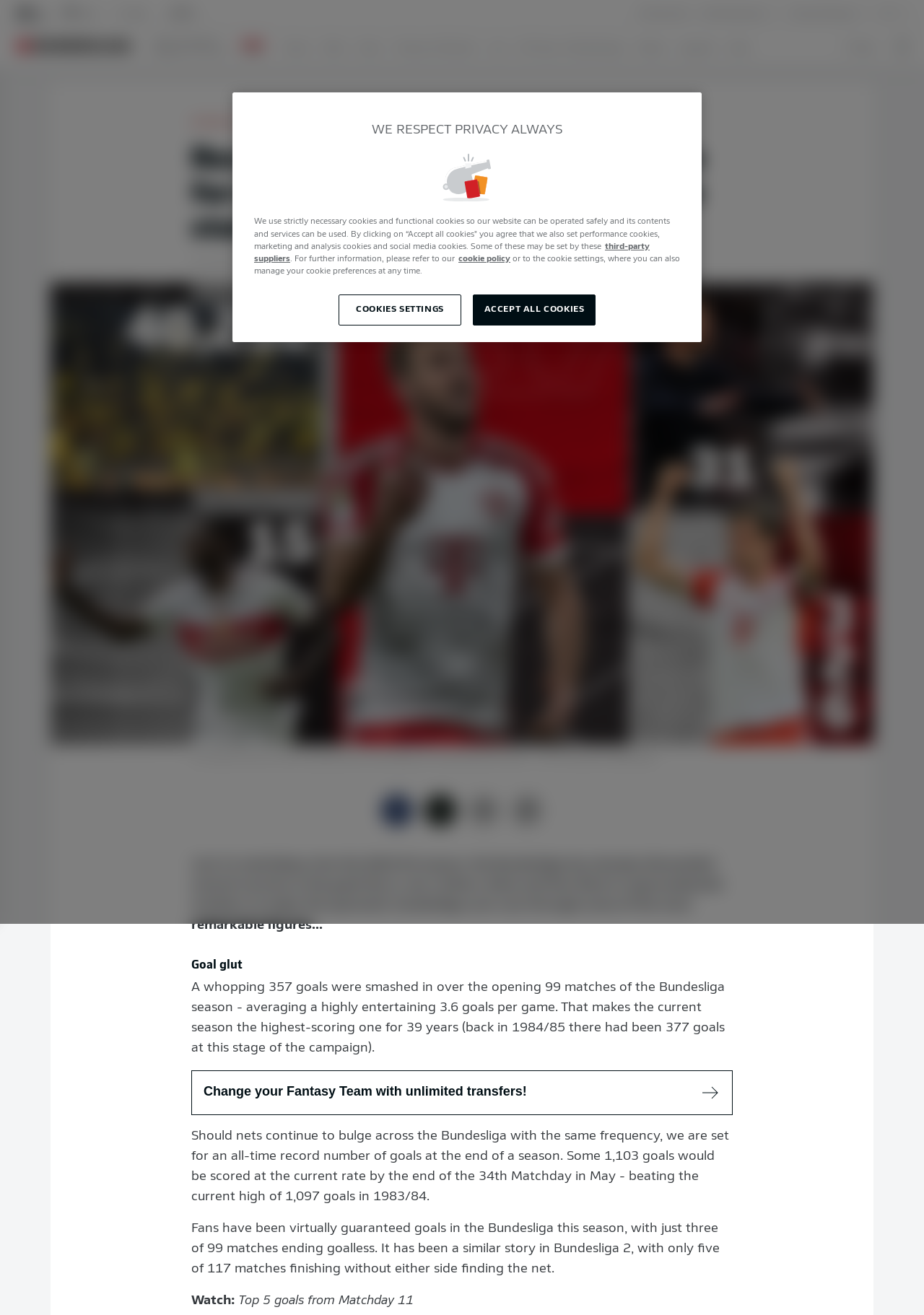Indicate the bounding box coordinates of the element that needs to be clicked to satisfy the following instruction: "View the Table". The coordinates should be four float numbers between 0 and 1, i.e., [left, top, right, bottom].

[0.348, 0.02, 0.386, 0.05]